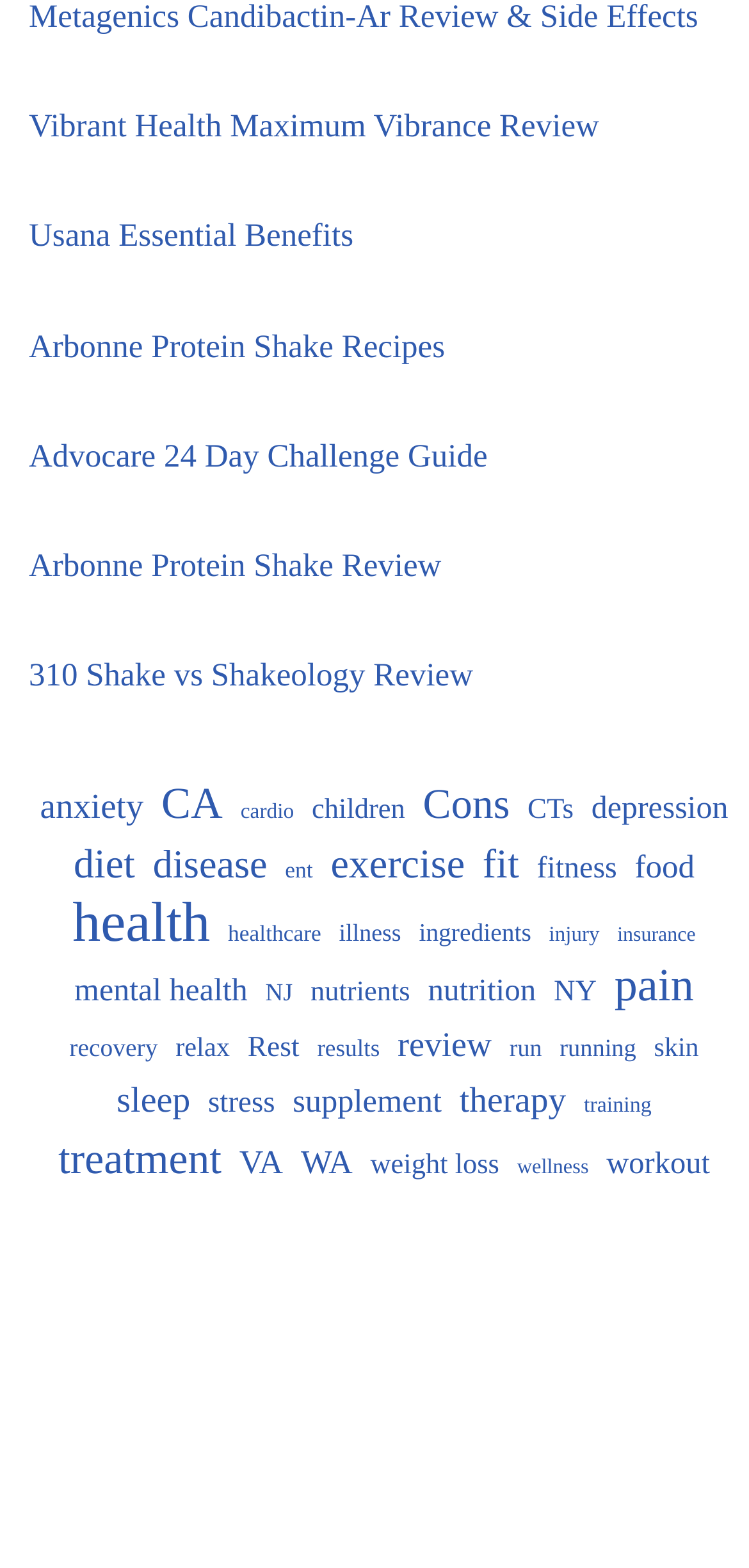Highlight the bounding box coordinates of the element that should be clicked to carry out the following instruction: "Click on Vibrant Health Maximum Vibrance Review". The coordinates must be given as four float numbers ranging from 0 to 1, i.e., [left, top, right, bottom].

[0.038, 0.069, 0.8, 0.092]